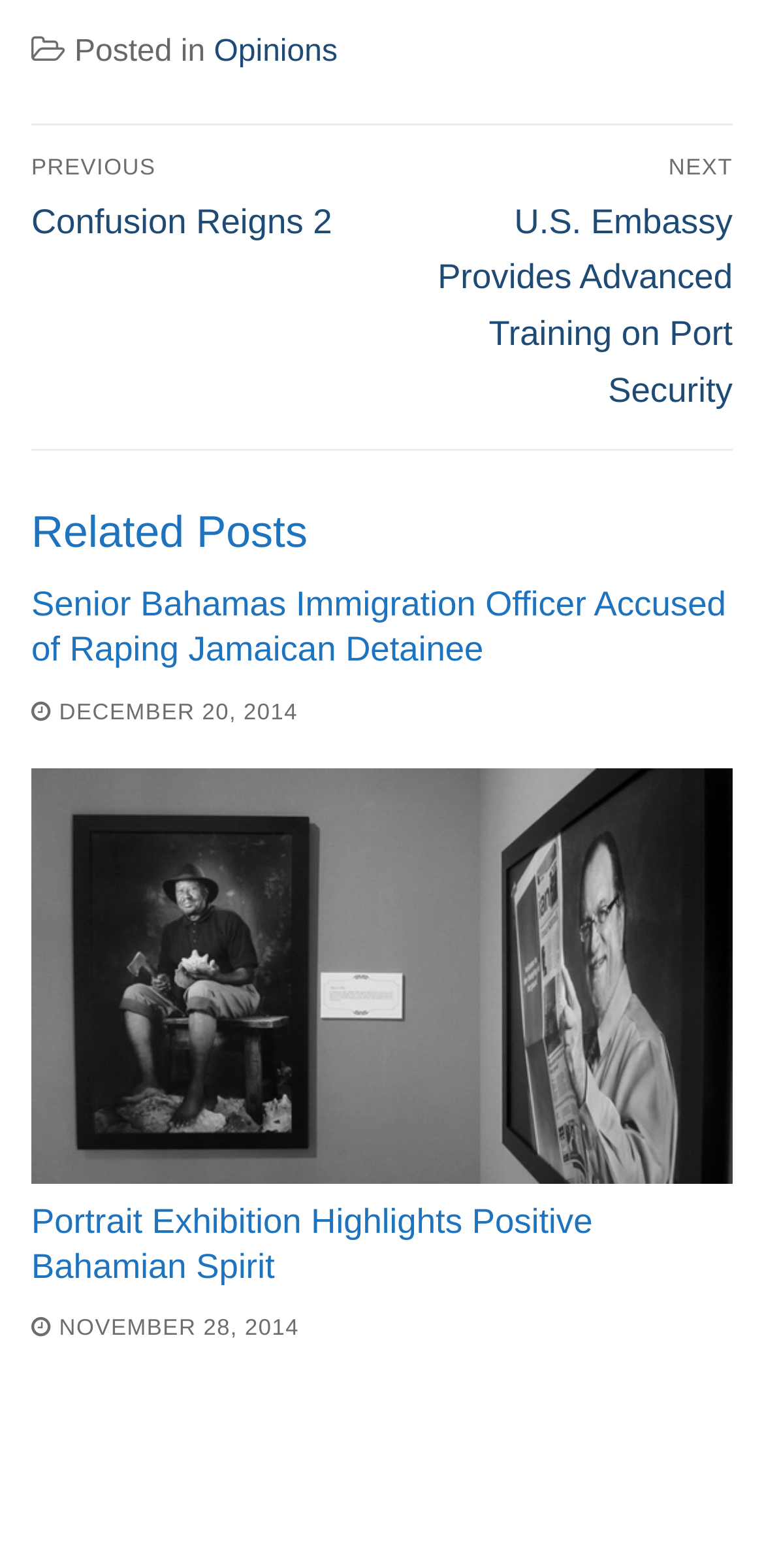Identify the bounding box coordinates for the element you need to click to achieve the following task: "Read 'Senior Bahamas Immigration Officer Accused of Raping Jamaican Detainee'". The coordinates must be four float values ranging from 0 to 1, formatted as [left, top, right, bottom].

[0.041, 0.372, 0.959, 0.429]